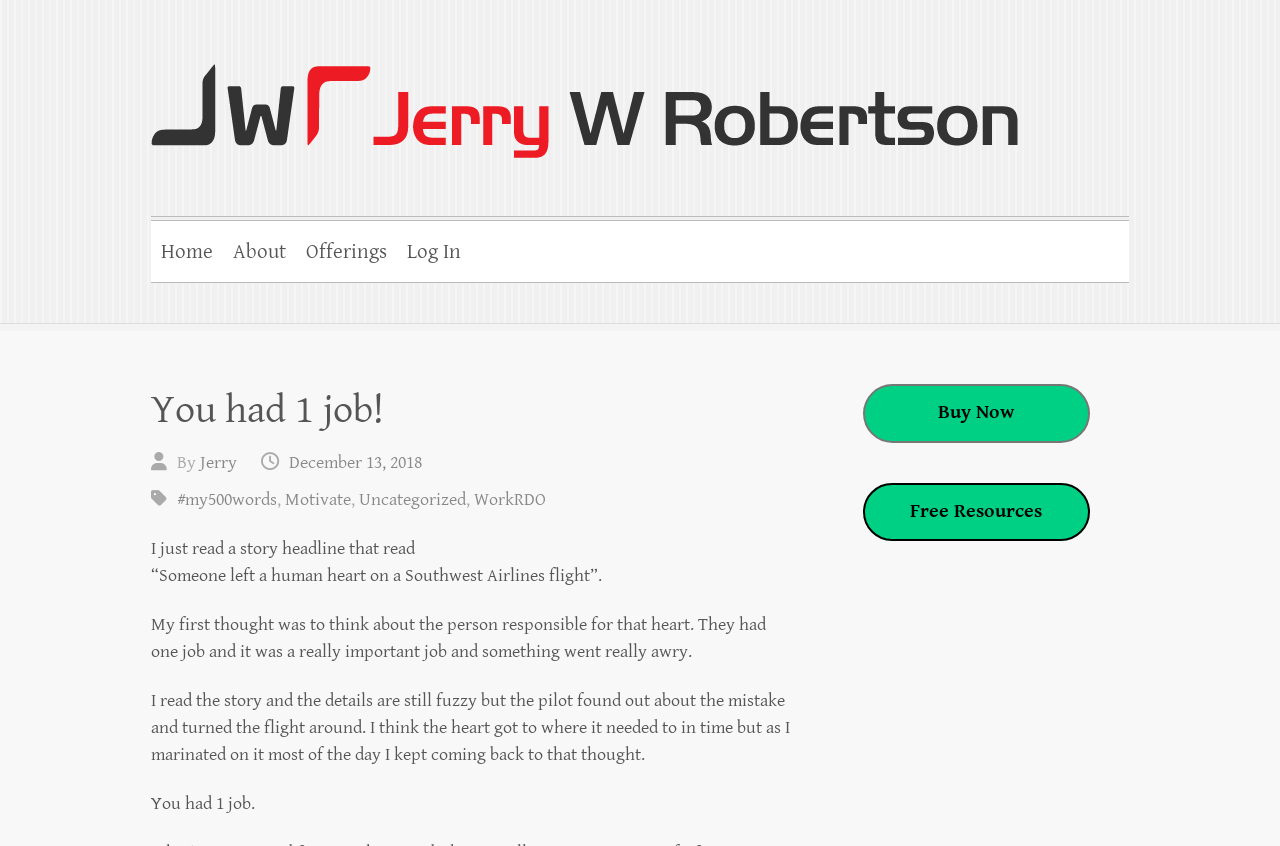Please reply to the following question using a single word or phrase: 
What is the category of the article?

Uncategorized